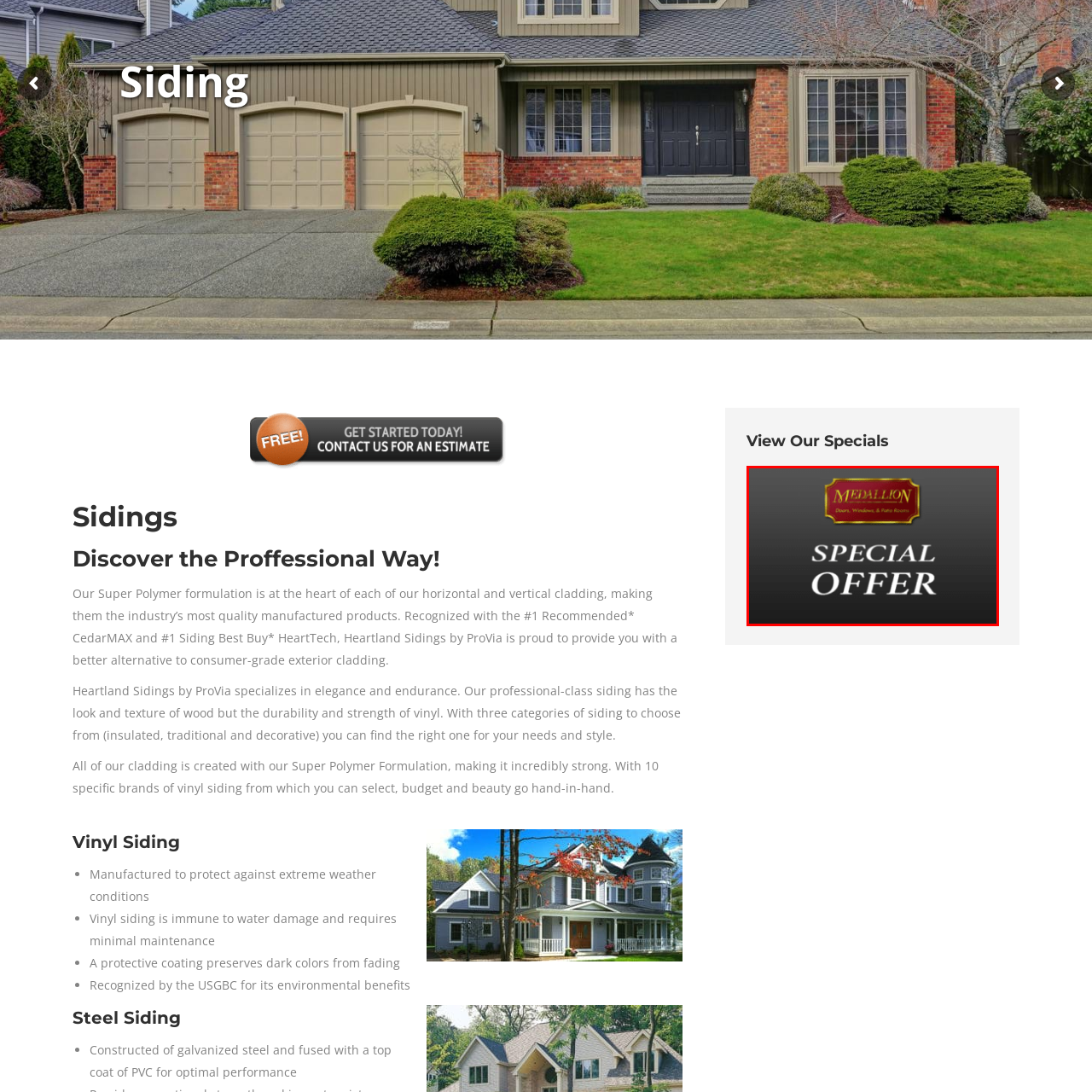What is the purpose of the dynamic font?
Inspect the image within the red bounding box and answer concisely using one word or a short phrase.

To capture attention